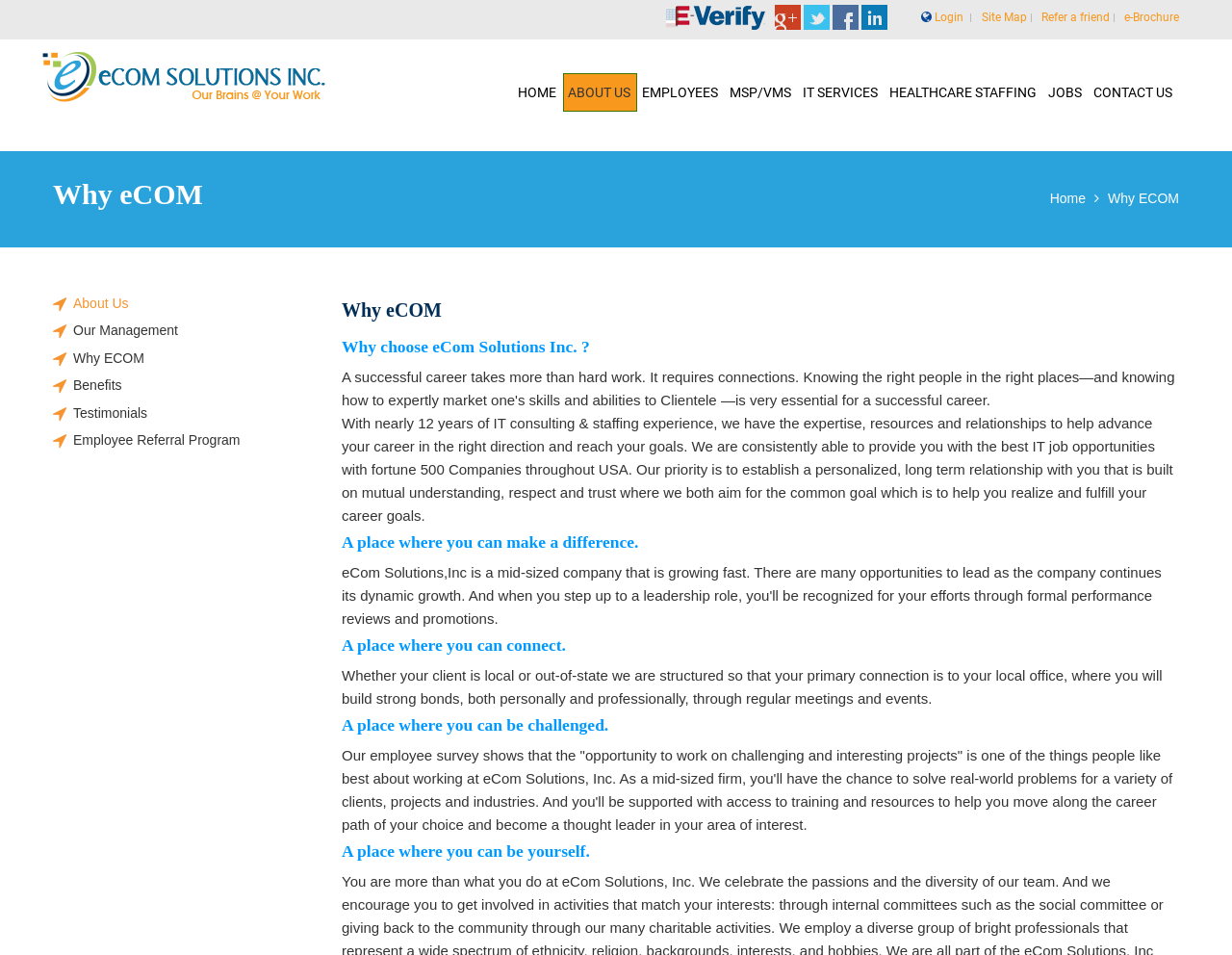How many navigation links are in the top menu?
Refer to the image and offer an in-depth and detailed answer to the question.

I counted the number of links in the top menu, which are HOME, ABOUT US, EMPLOYEES, MSP/VMS, IT SERVICES, HEALTHCARE STAFFING, JOBS, and CONTACT US.